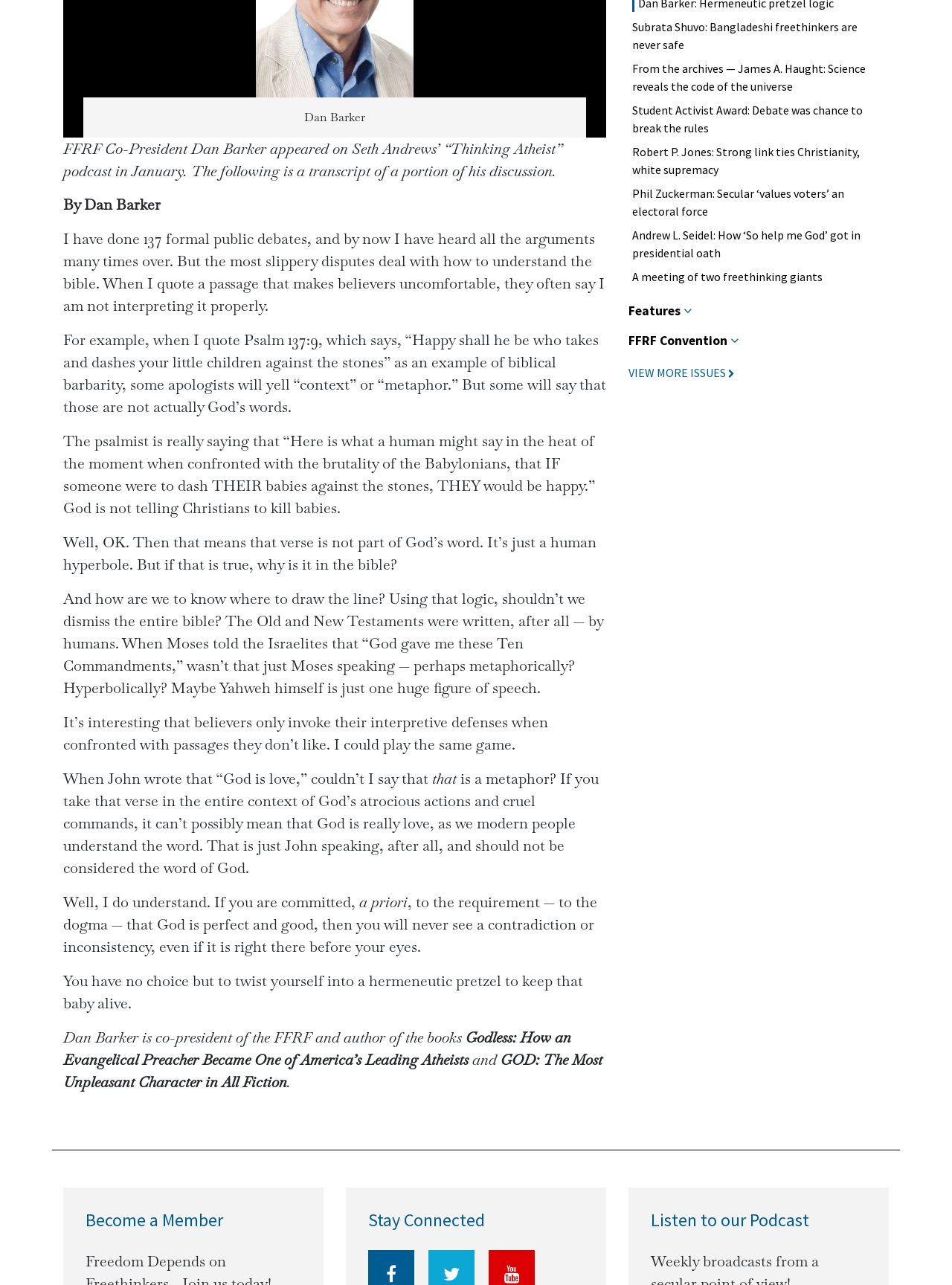Determine the bounding box coordinates (top-left x, top-left y, bottom-right x, bottom-right y) of the UI element described in the following text: Features

[0.66, 0.231, 0.727, 0.254]